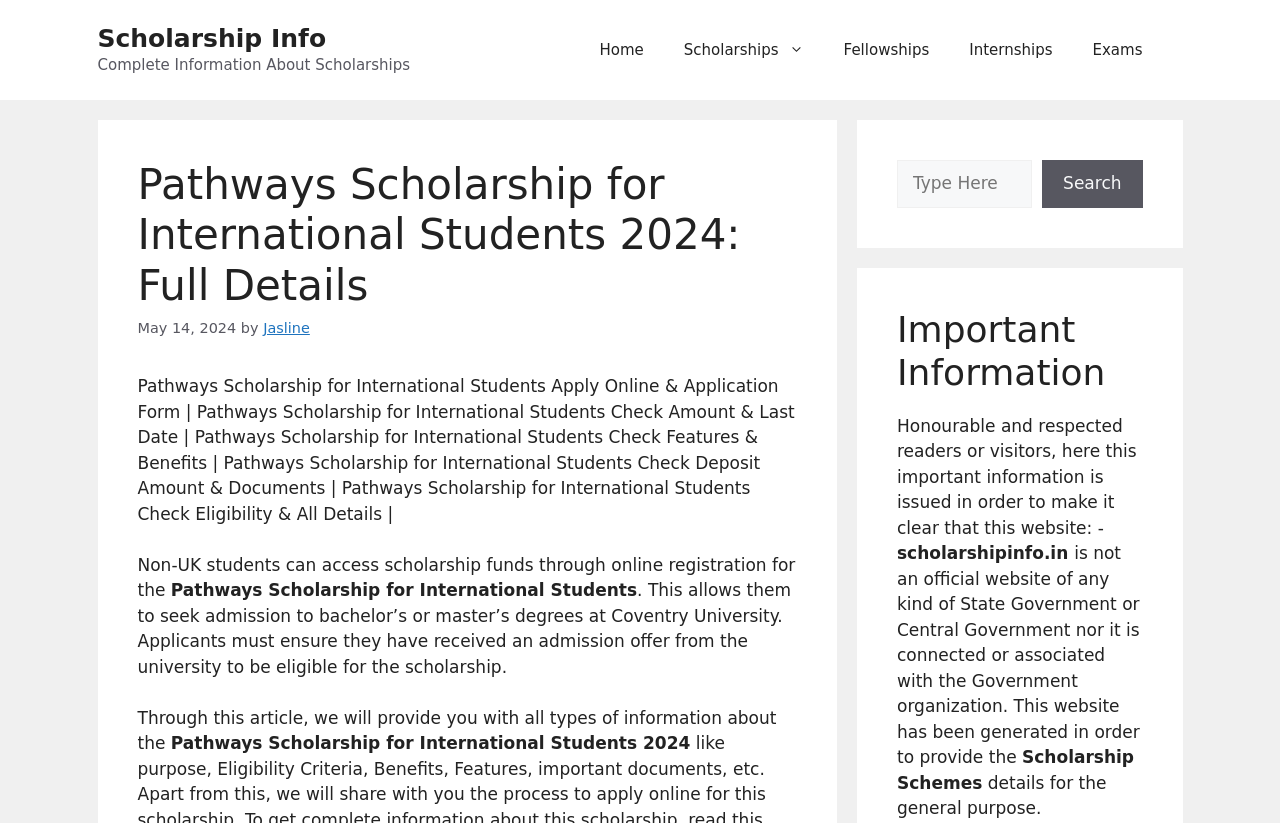Bounding box coordinates are given in the format (top-left x, top-left y, bottom-right x, bottom-right y). All values should be floating point numbers between 0 and 1. Provide the bounding box coordinate for the UI element described as: parent_node: Search name="s" placeholder="Type Here"

[0.701, 0.194, 0.806, 0.252]